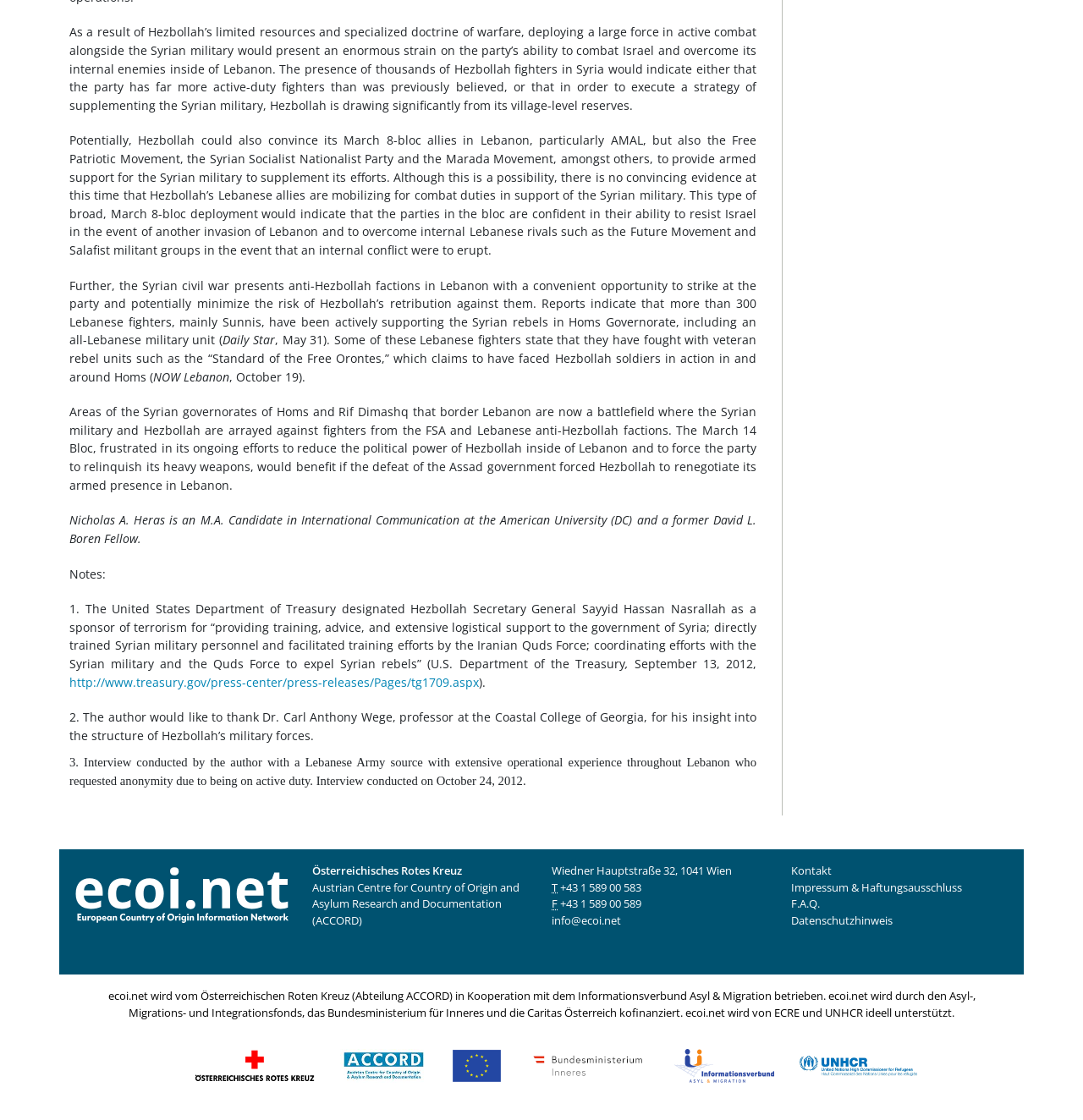Identify the bounding box for the UI element specified in this description: "title="Informationsverbund Asyl & Migration"". The coordinates must be four float numbers between 0 and 1, formatted as [left, top, right, bottom].

[0.622, 0.944, 0.714, 0.957]